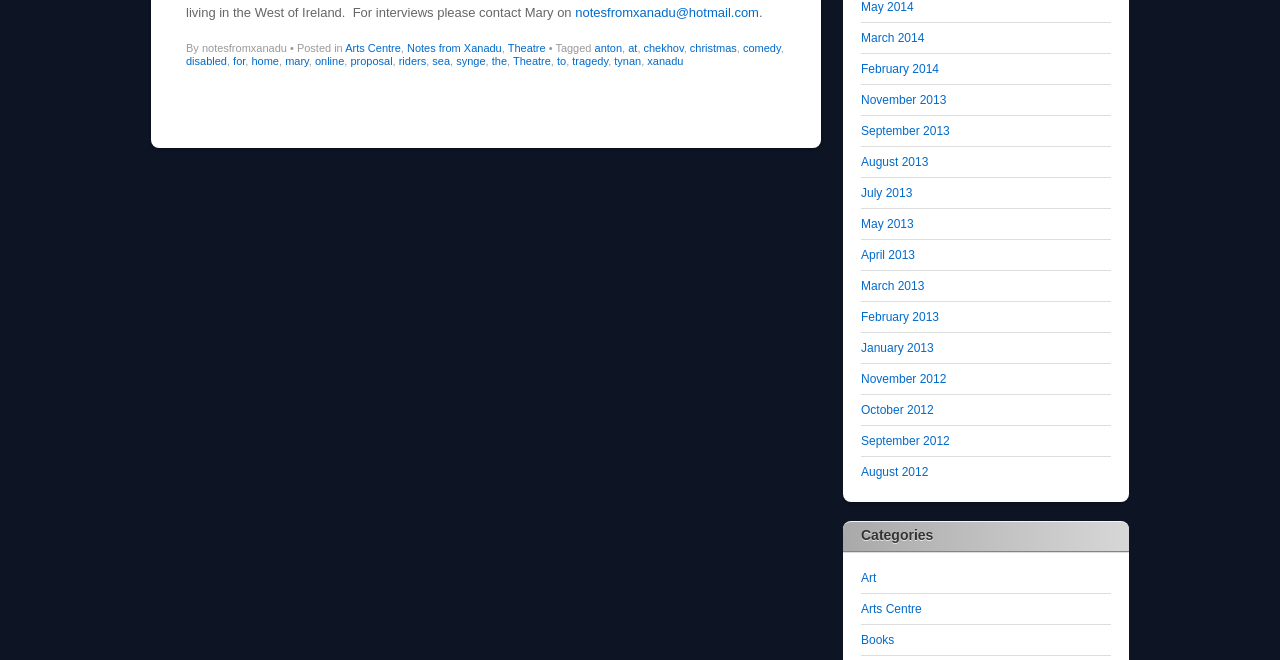Bounding box coordinates must be specified in the format (top-left x, top-left y, bottom-right x, bottom-right y). All values should be floating point numbers between 0 and 1. What are the bounding box coordinates of the UI element described as: Notes from Xanadu

[0.318, 0.063, 0.392, 0.081]